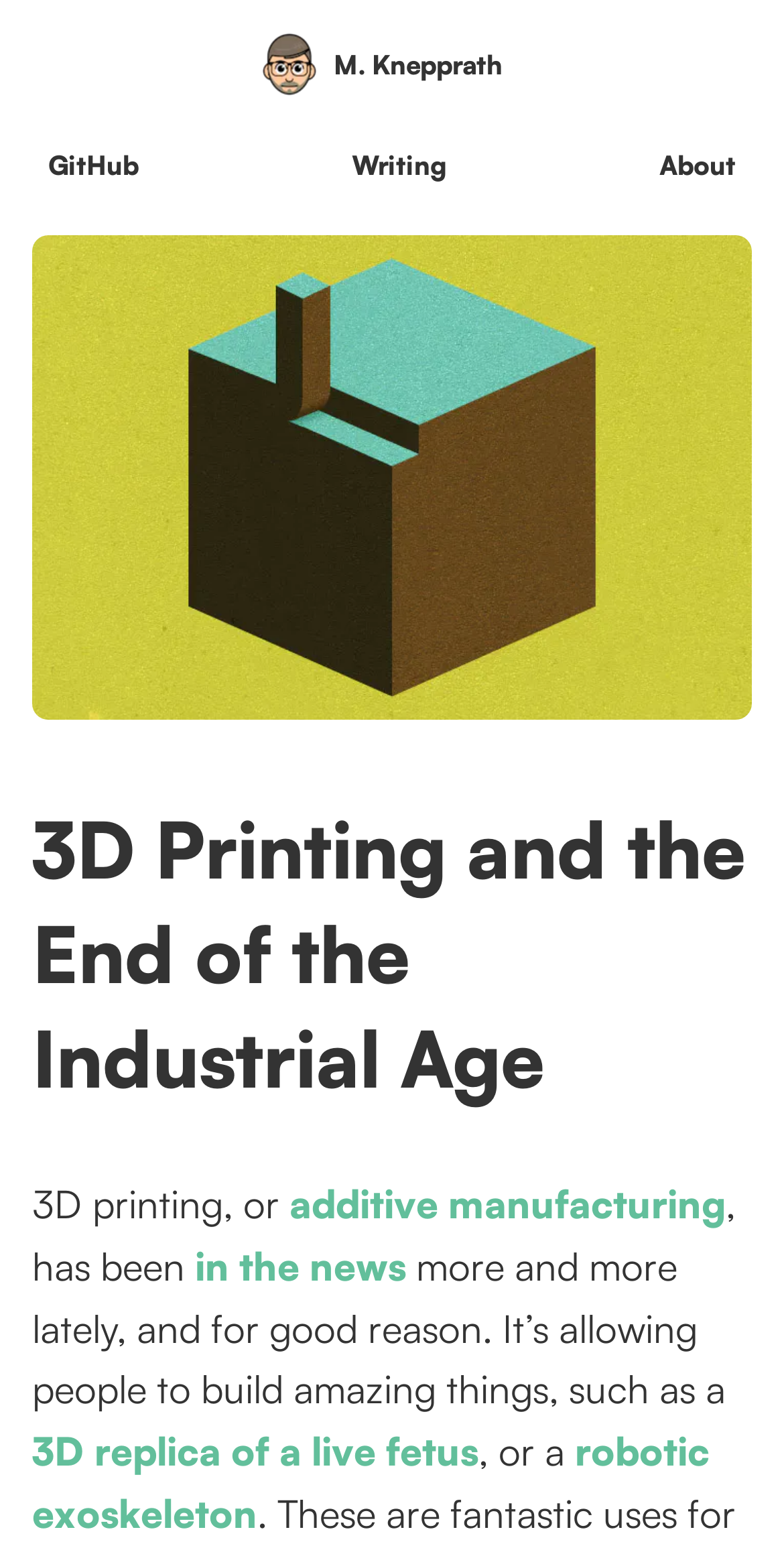What is the topic of the article?
Kindly offer a detailed explanation using the data available in the image.

The topic of the article can be determined by looking at the header '3D Printing and the End of the Industrial Age' and the surrounding text which discusses 3D printing and its applications.